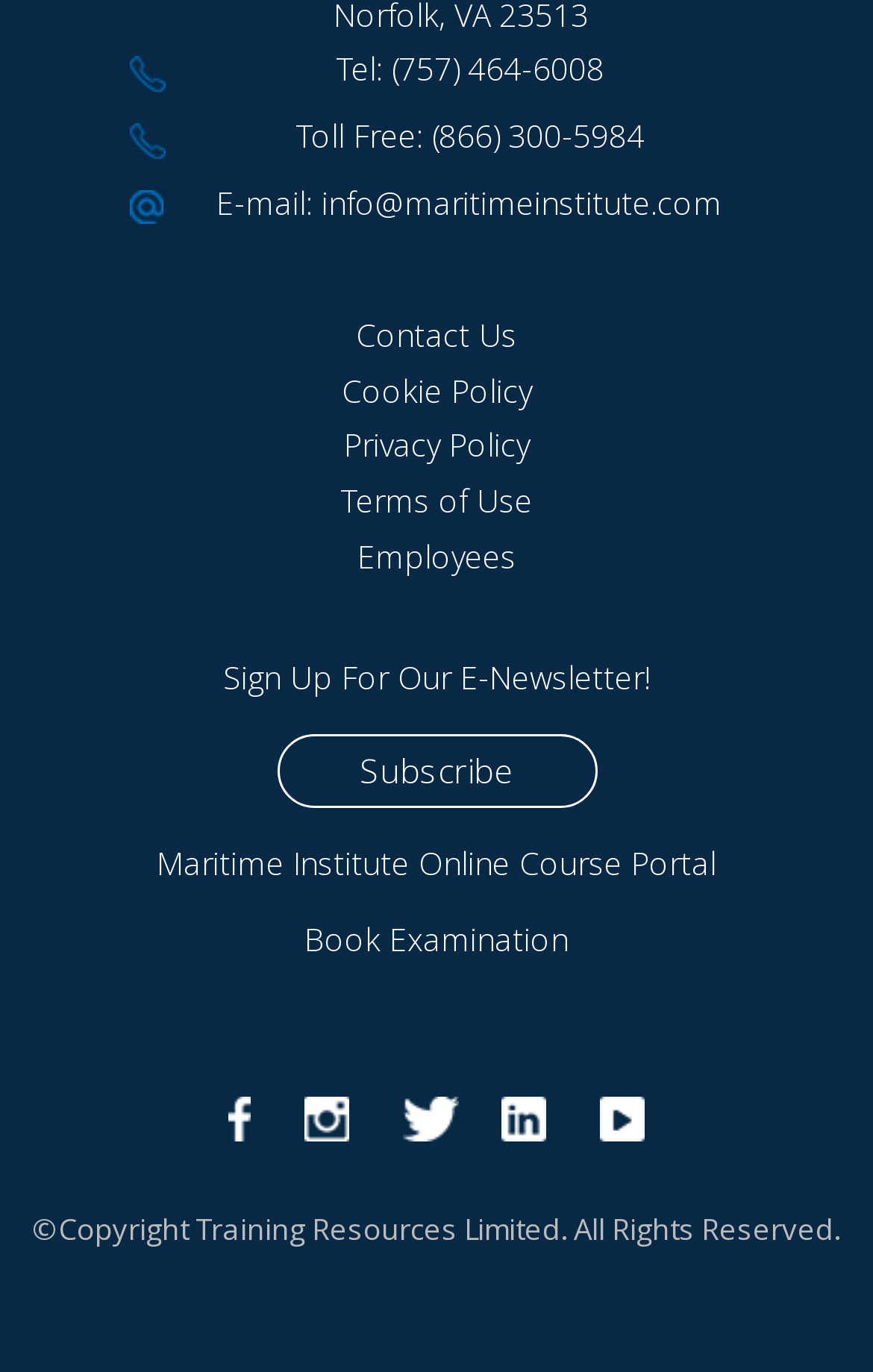How many social media platforms are linked on the webpage?
Kindly offer a comprehensive and detailed response to the question.

I counted the number of social media links at the bottom of the webpage, which are 'facebook', 'instagram', 'twitter', 'Linkedin', and 'Youtube', and found that there are 5 platforms linked.